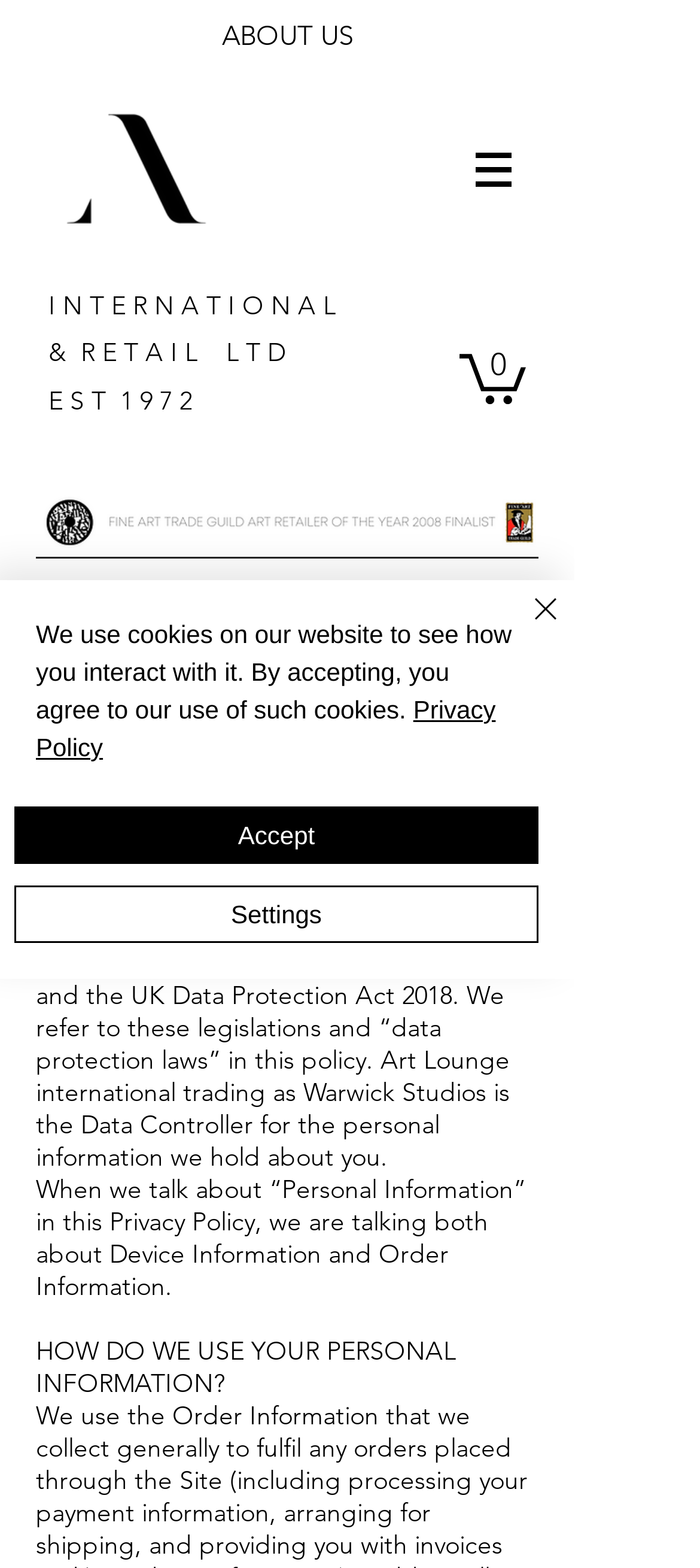Using the given description, provide the bounding box coordinates formatted as (top-left x, top-left y, bottom-right x, bottom-right y), with all values being floating point numbers between 0 and 1. Description: Accept

[0.021, 0.514, 0.769, 0.551]